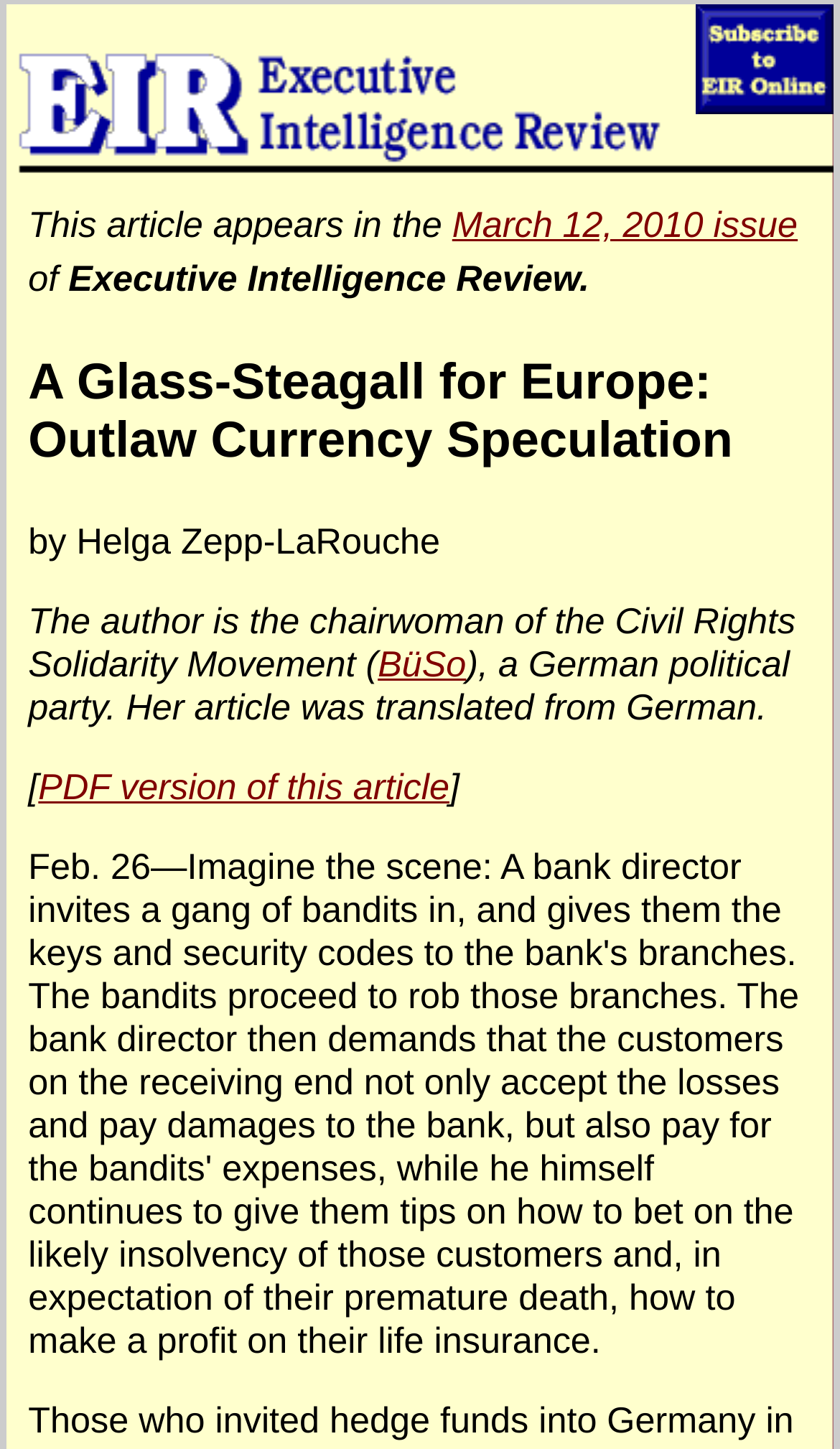Give a detailed account of the webpage, highlighting key information.

The webpage is an article titled "A Glass-Steagall for Europe: Outlaw Currency Speculation" with a prominent heading at the top center of the page. Below the title, there is a brief description of the article, indicating that it appears in the March 12, 2010 issue of Executive Intelligence Review.

At the very top of the page, there are two links: "Back to home page" on the left and "Subscribe to EIR Online" on the right, accompanied by a small image. The "Subscribe" link is slightly above the "Back to home page" link.

The article's author, Helga Zepp-LaRouche, is introduced below the title, with a brief description of her role as the chairwoman of the Civil Rights Solidarity Movement, a German political party. The text also mentions that the article was translated from German.

On the right side of the author's description, there is a link to "BüSo", which is likely a reference to the German political party. Below the author's description, there is a link to a PDF version of the article.

The overall structure of the webpage is simple, with a clear hierarchy of elements and a focus on the article's content.